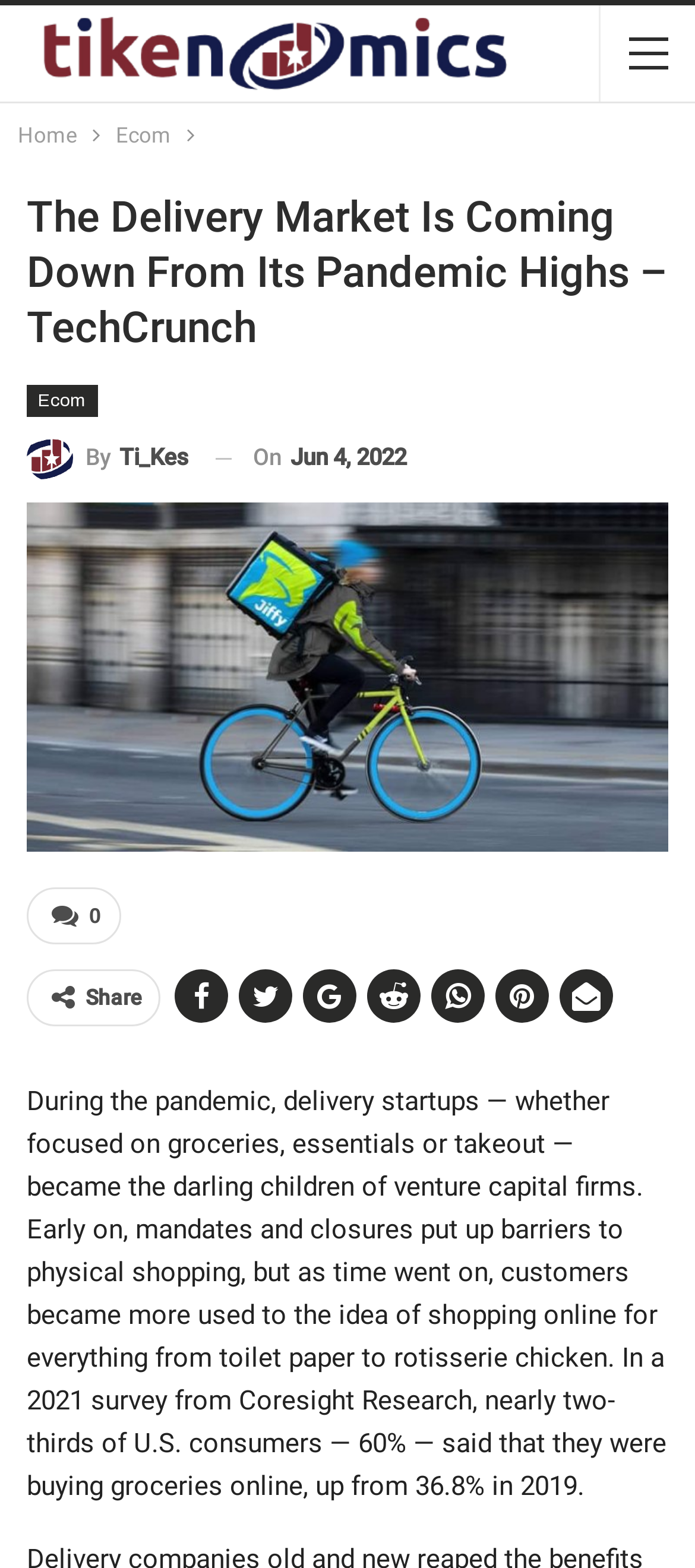Use one word or a short phrase to answer the question provided: 
What is the author of this article?

Ti_Kes